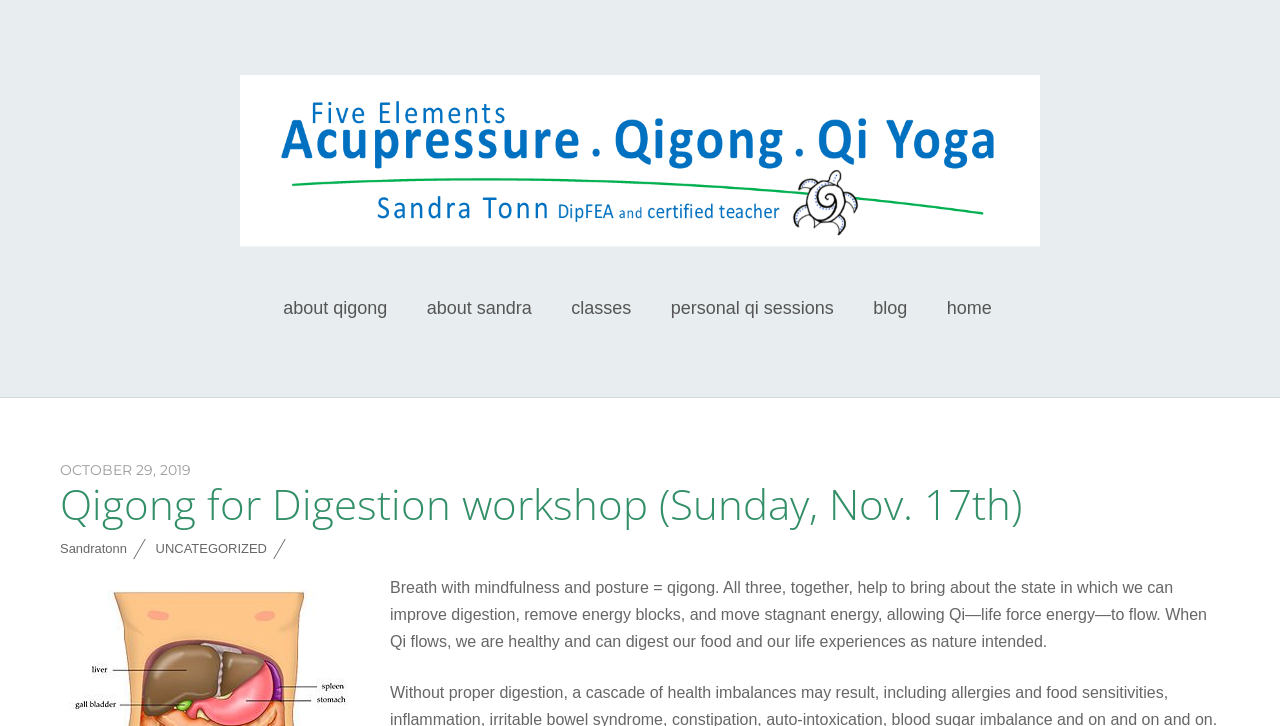Identify the bounding box coordinates of the section that should be clicked to achieve the task described: "Enter email address".

None